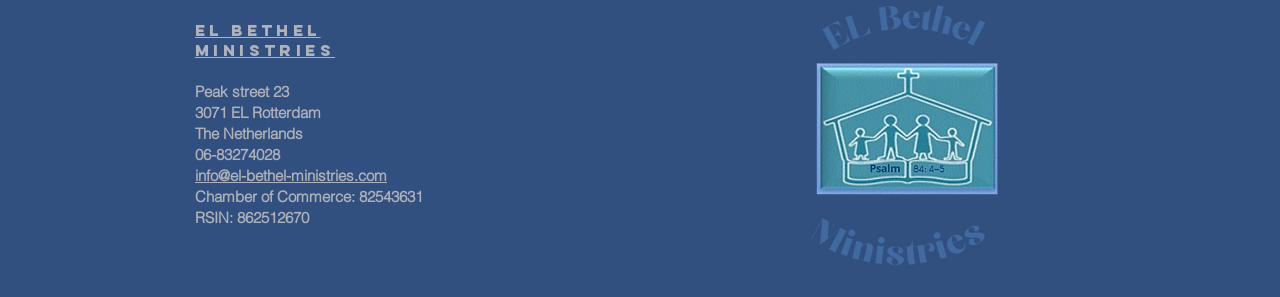Given the element description: "EL BethelMinistries", predict the bounding box coordinates of this UI element. The coordinates must be four float numbers between 0 and 1, given as [left, top, right, bottom].

[0.152, 0.067, 0.262, 0.201]